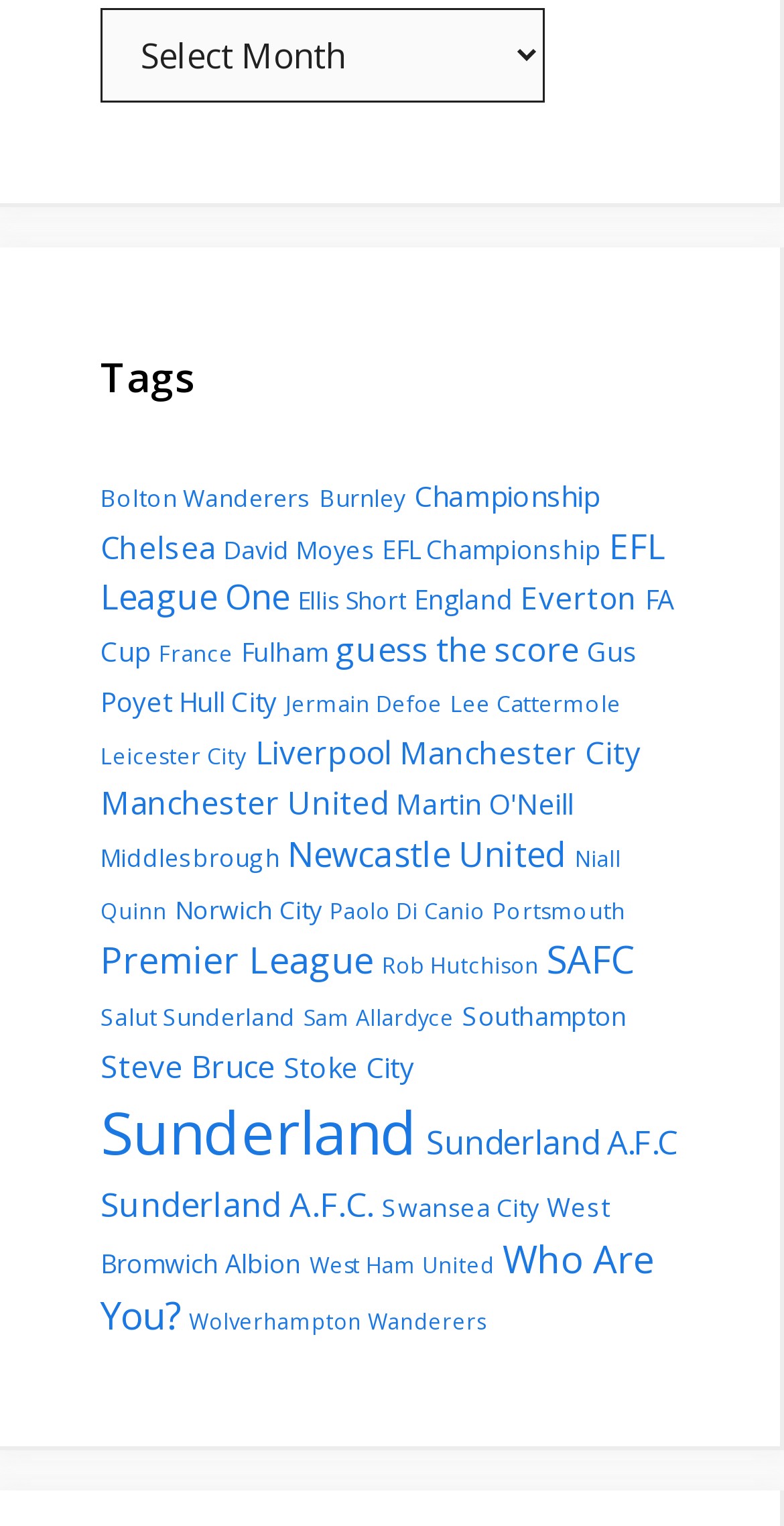Identify the bounding box coordinates of the element to click to follow this instruction: 'Click on 'Sunderland' tag'. Ensure the coordinates are four float values between 0 and 1, provided as [left, top, right, bottom].

[0.128, 0.716, 0.533, 0.769]